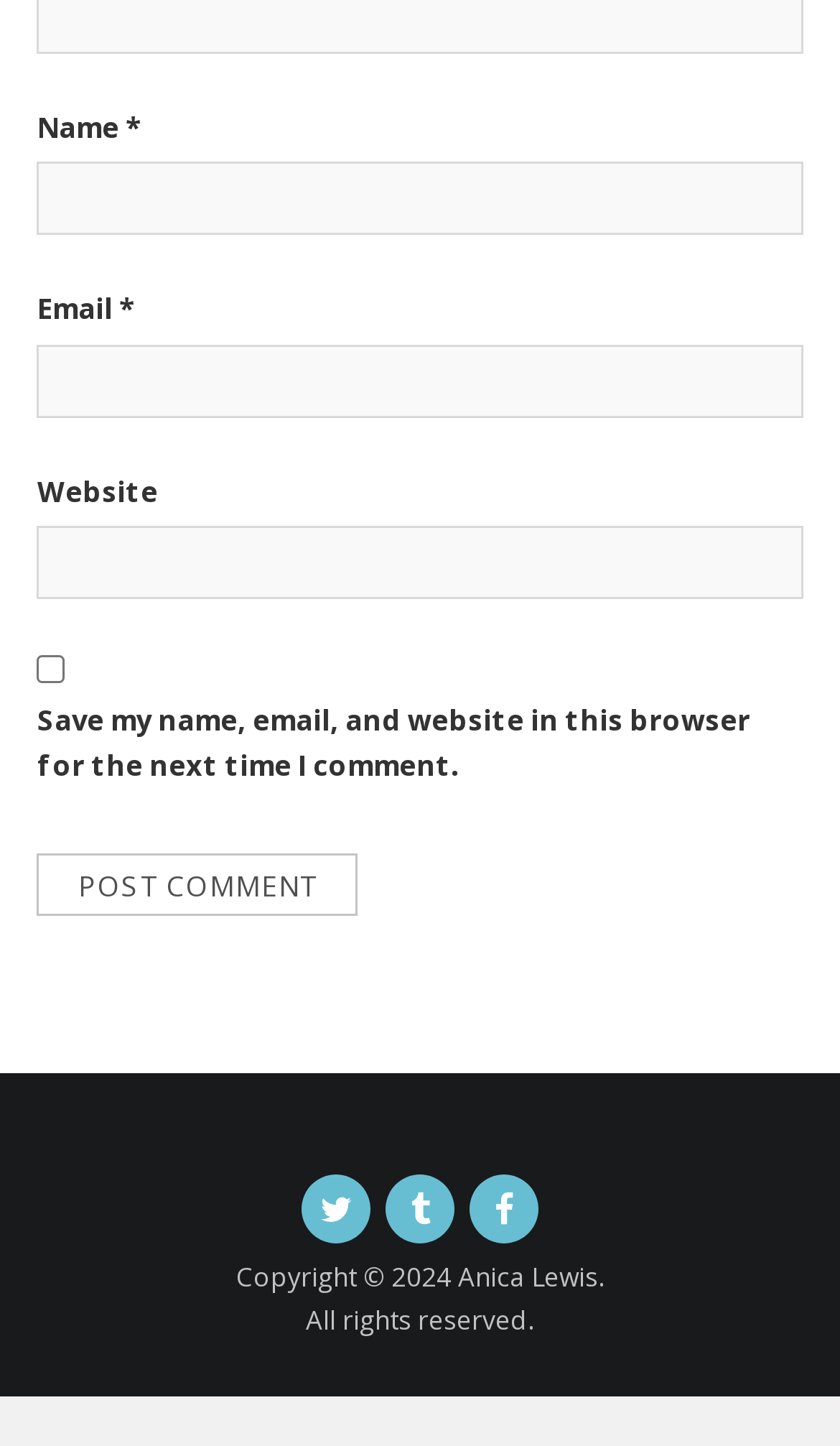Based on the provided description, "name="submit" value="Post Comment"", find the bounding box of the corresponding UI element in the screenshot.

[0.045, 0.59, 0.427, 0.634]